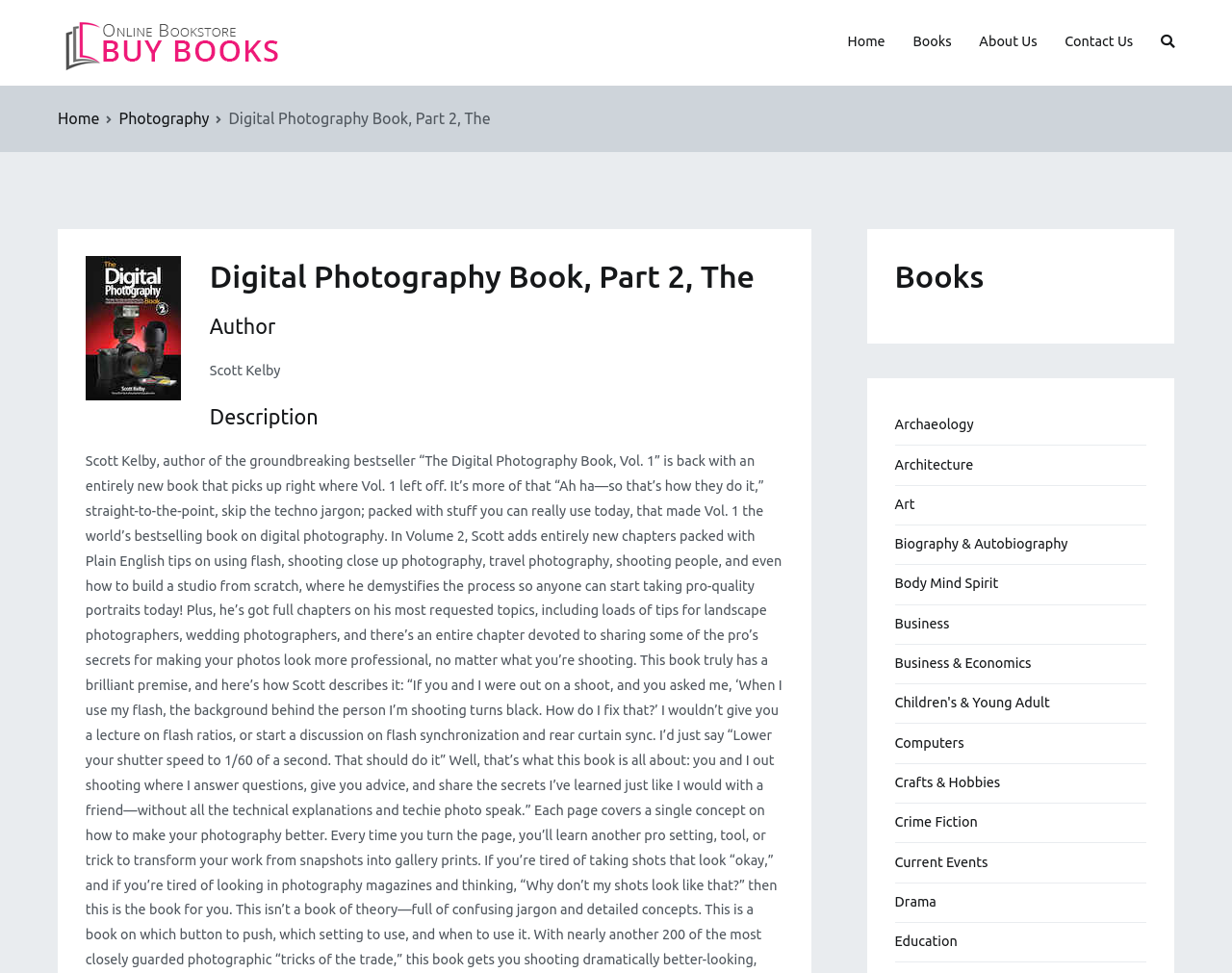Pinpoint the bounding box coordinates of the clickable area needed to execute the instruction: "View the 'News & Events' page". The coordinates should be specified as four float numbers between 0 and 1, i.e., [left, top, right, bottom].

None